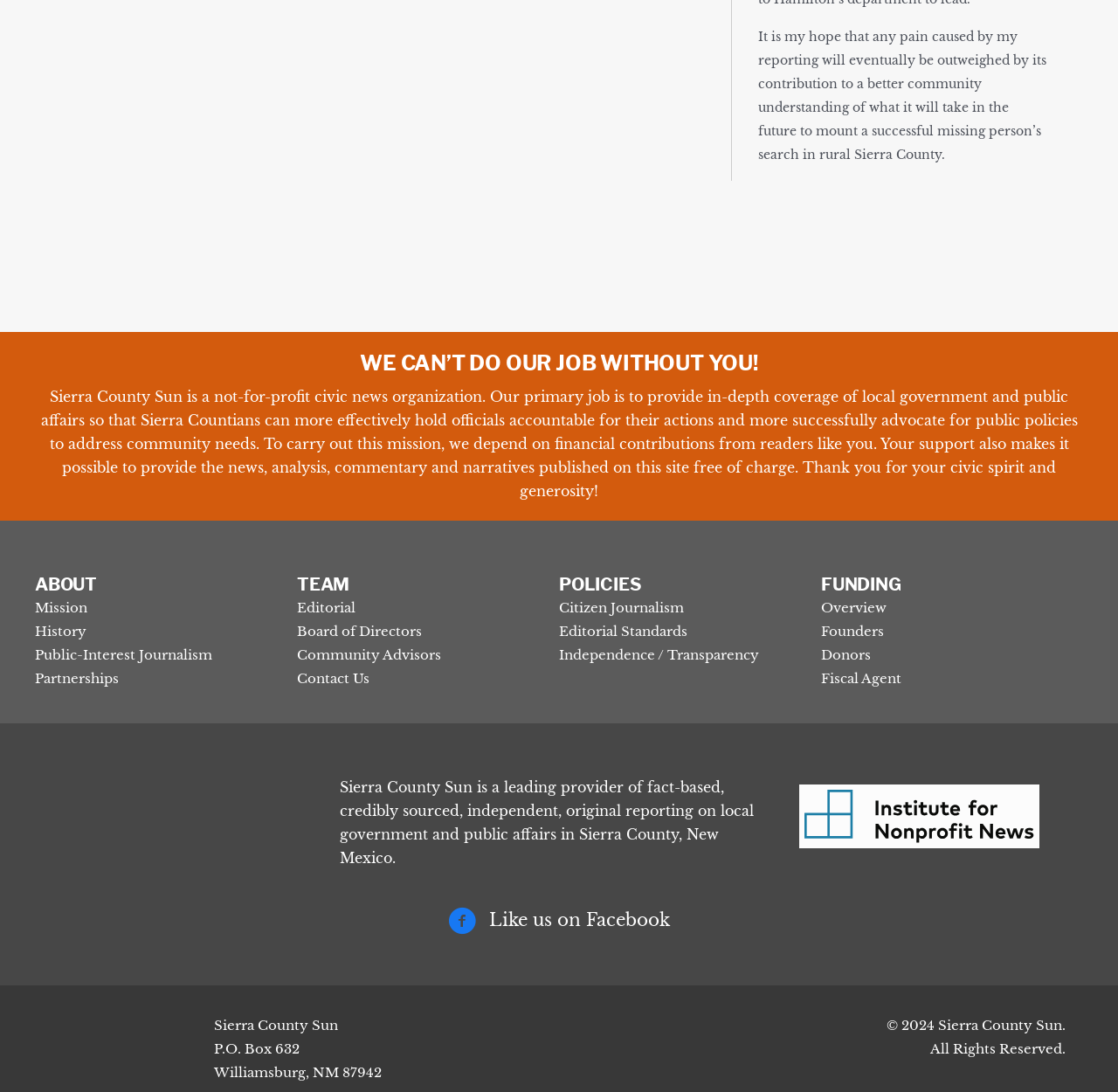Locate the bounding box coordinates of the clickable area to execute the instruction: "Learn about the 'TEAM'". Provide the coordinates as four float numbers between 0 and 1, represented as [left, top, right, bottom].

[0.266, 0.525, 0.484, 0.546]